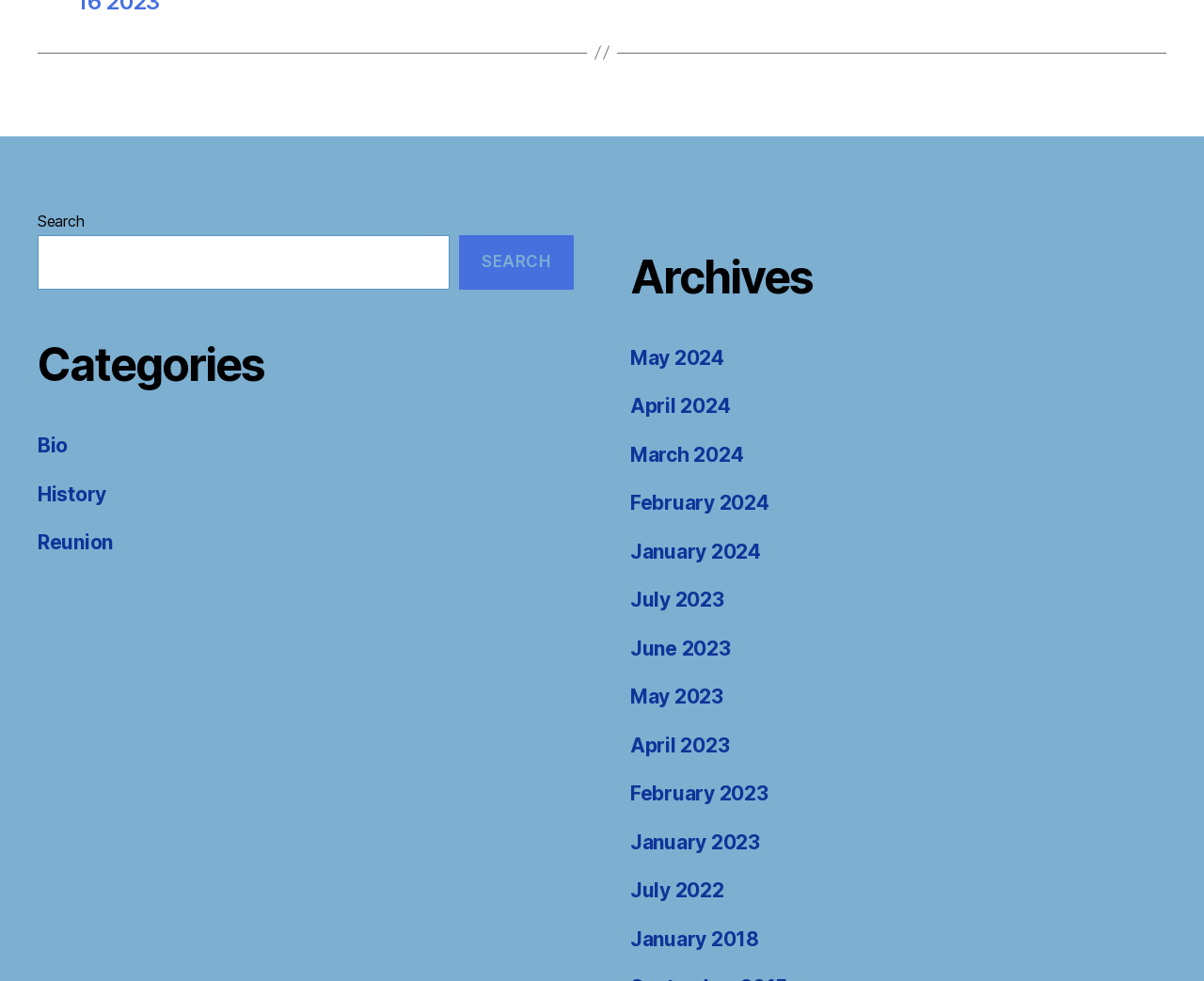Determine the bounding box coordinates for the HTML element mentioned in the following description: "Educational". The coordinates should be a list of four floats ranging from 0 to 1, represented as [left, top, right, bottom].

None